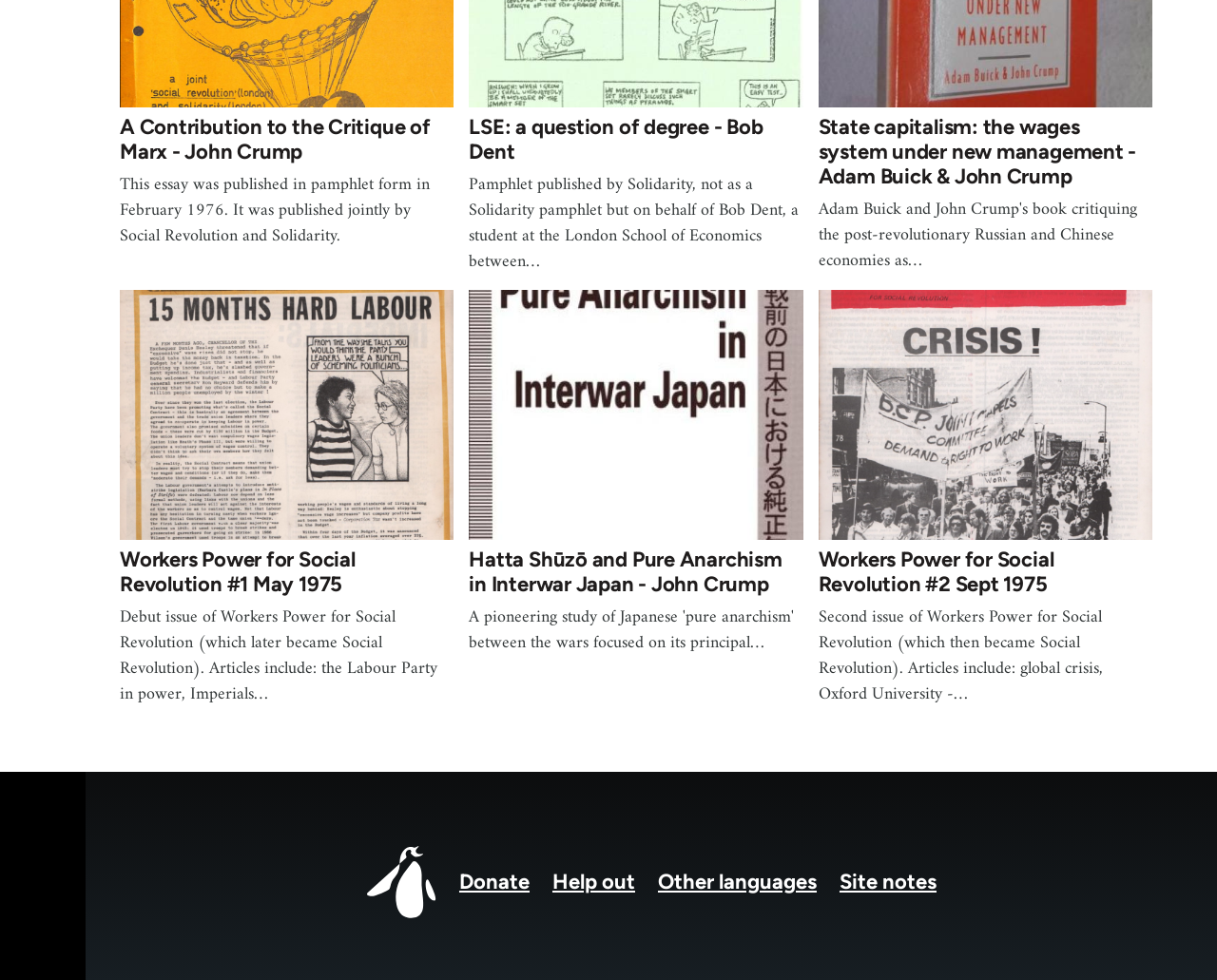Answer the question with a single word or phrase: 
What is the title of the second article?

LSE: a question of degree